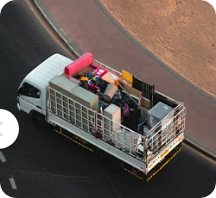Describe in detail everything you see in the image.

The image depicts a moving truck loaded with various items, showcasing the packing and transporting process commonly associated with relocation services. The truck, which appears to be a medium-sized vehicle, features a flatbed filled with boxes, furniture, and other belongings securely arranged. Brightly colored items, such as a pink mattress and bags, can be seen peeking out over the edges, indicating a busy and active moving operation. This visual highlights the practical aspects of moving, emphasizing efficiency and the care needed to transport belongings safely. Ideal for viewers interested in packing and moving services, this image represents the type of support offered by companies like Teja Packers & Movers and similar service providers.